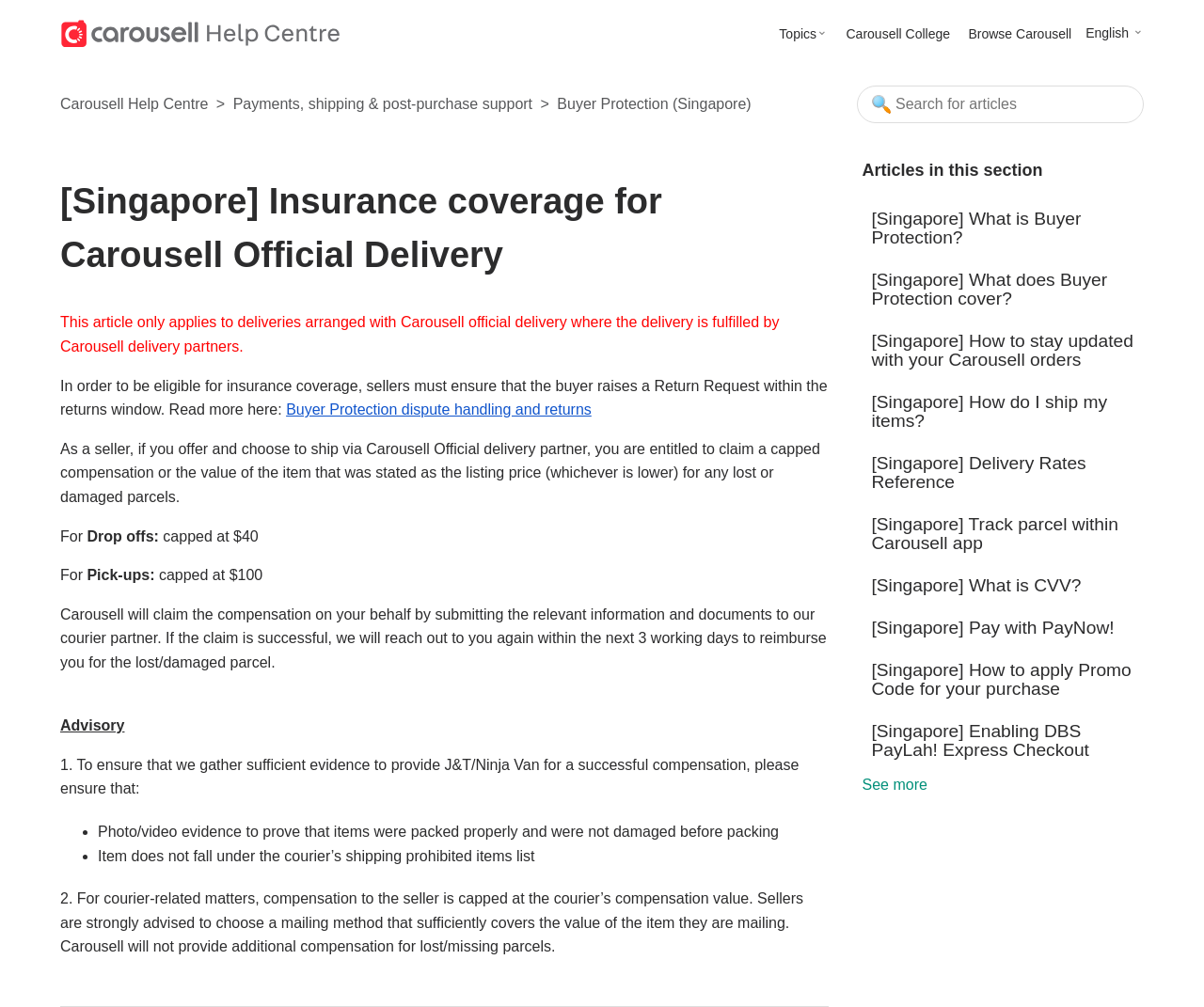Determine the bounding box coordinates of the section to be clicked to follow the instruction: "Click on the logo". The coordinates should be given as four float numbers between 0 and 1, formatted as [left, top, right, bottom].

[0.05, 0.024, 0.284, 0.04]